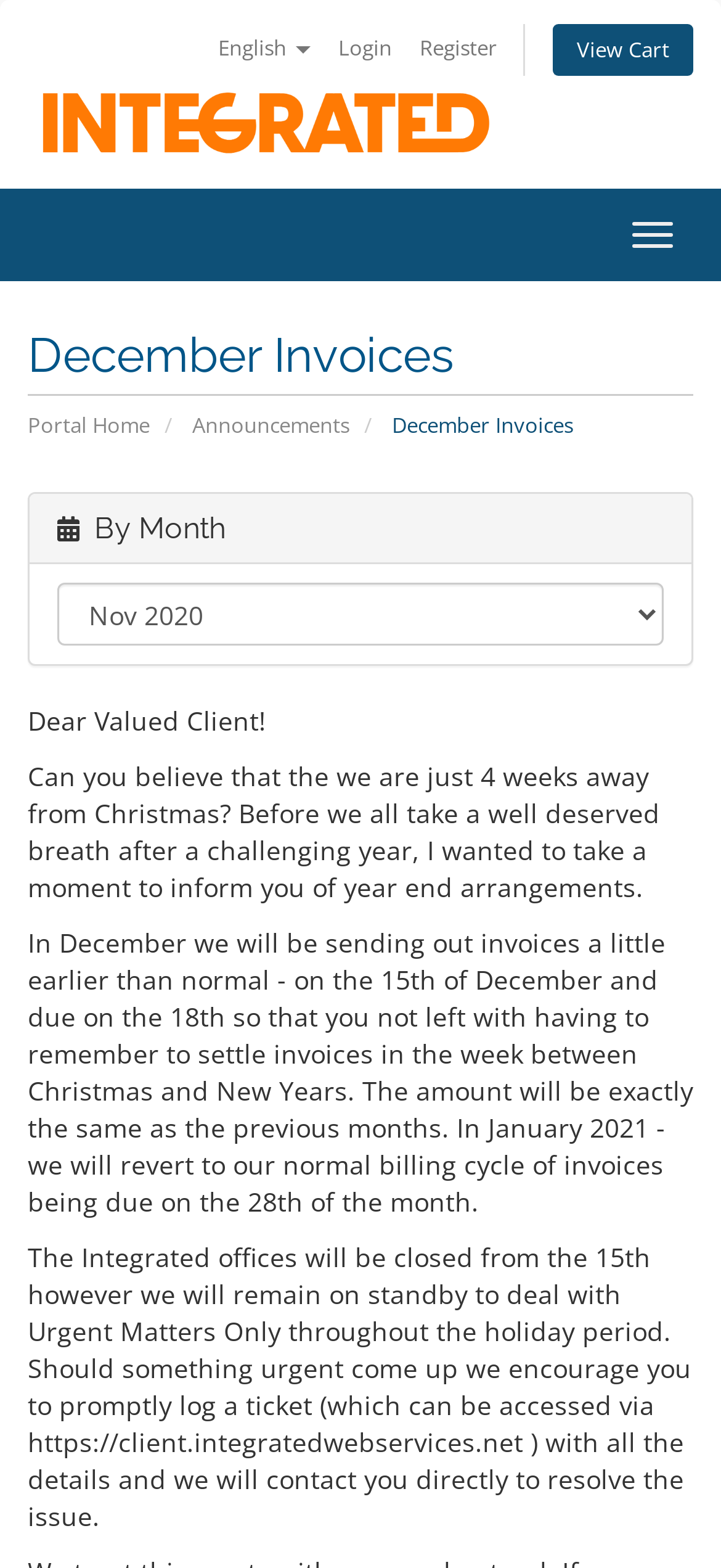Determine the bounding box coordinates for the area that should be clicked to carry out the following instruction: "Go to portal home".

[0.038, 0.261, 0.208, 0.279]